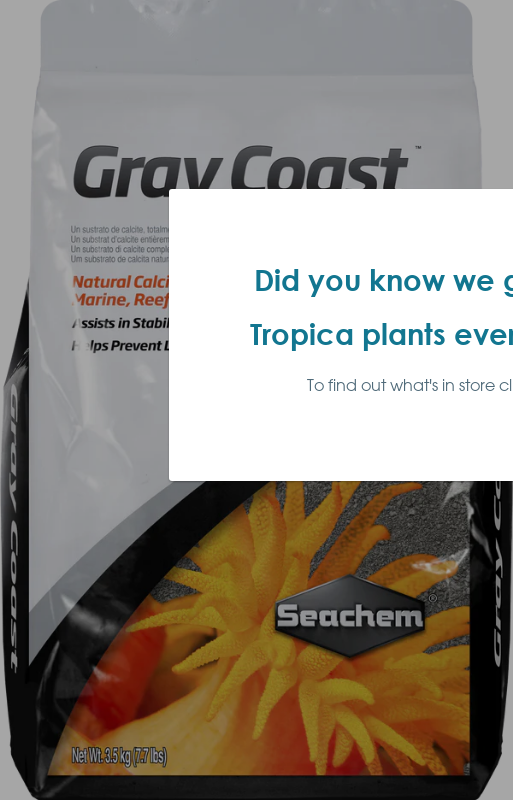What is highlighted as a benefit of the substrate?
Look at the screenshot and respond with a single word or phrase.

Stabilizing aquatic environments